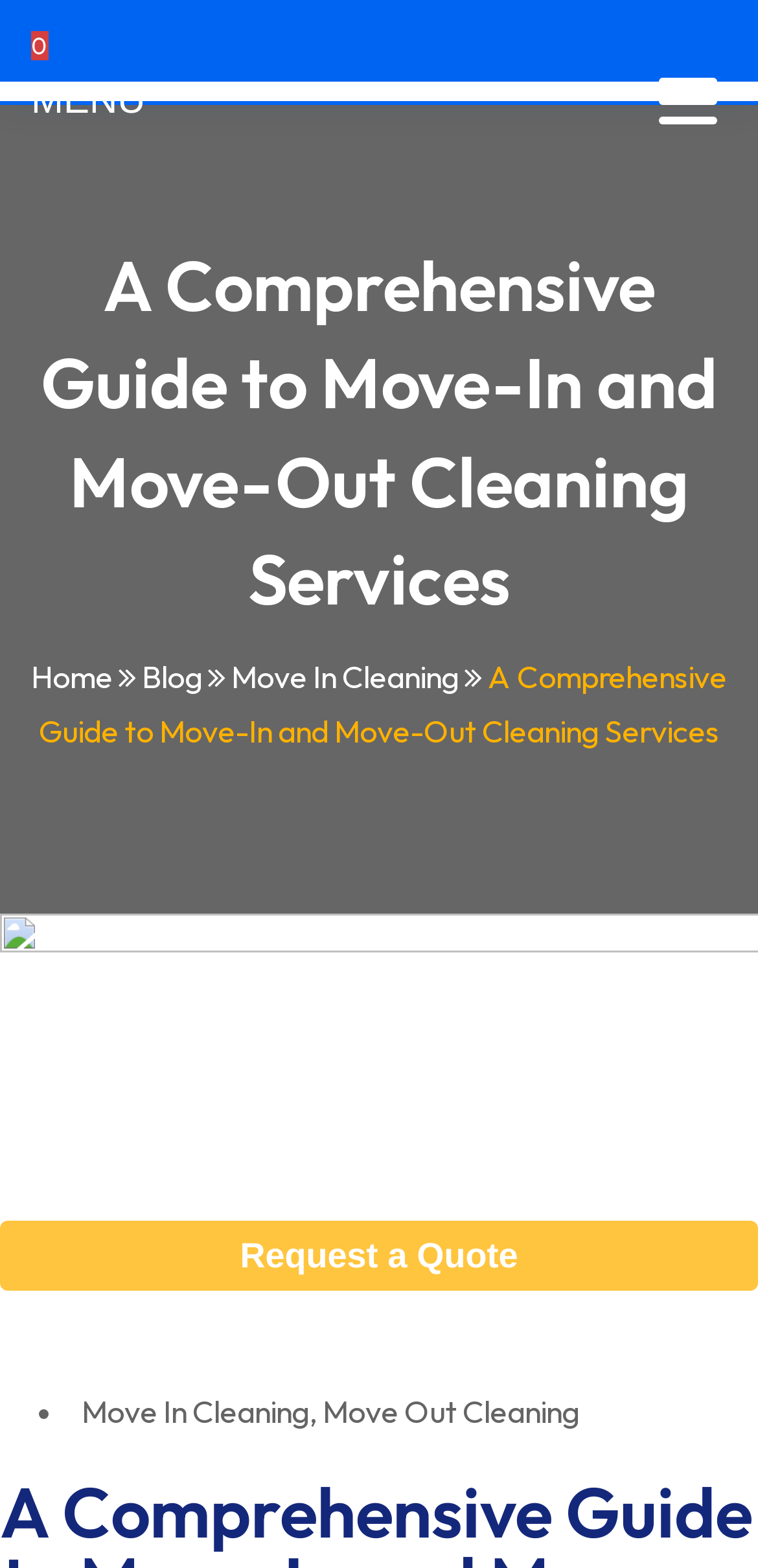What are the two types of cleaning services mentioned?
Using the image, respond with a single word or phrase.

Move In Cleaning, Move Out Cleaning